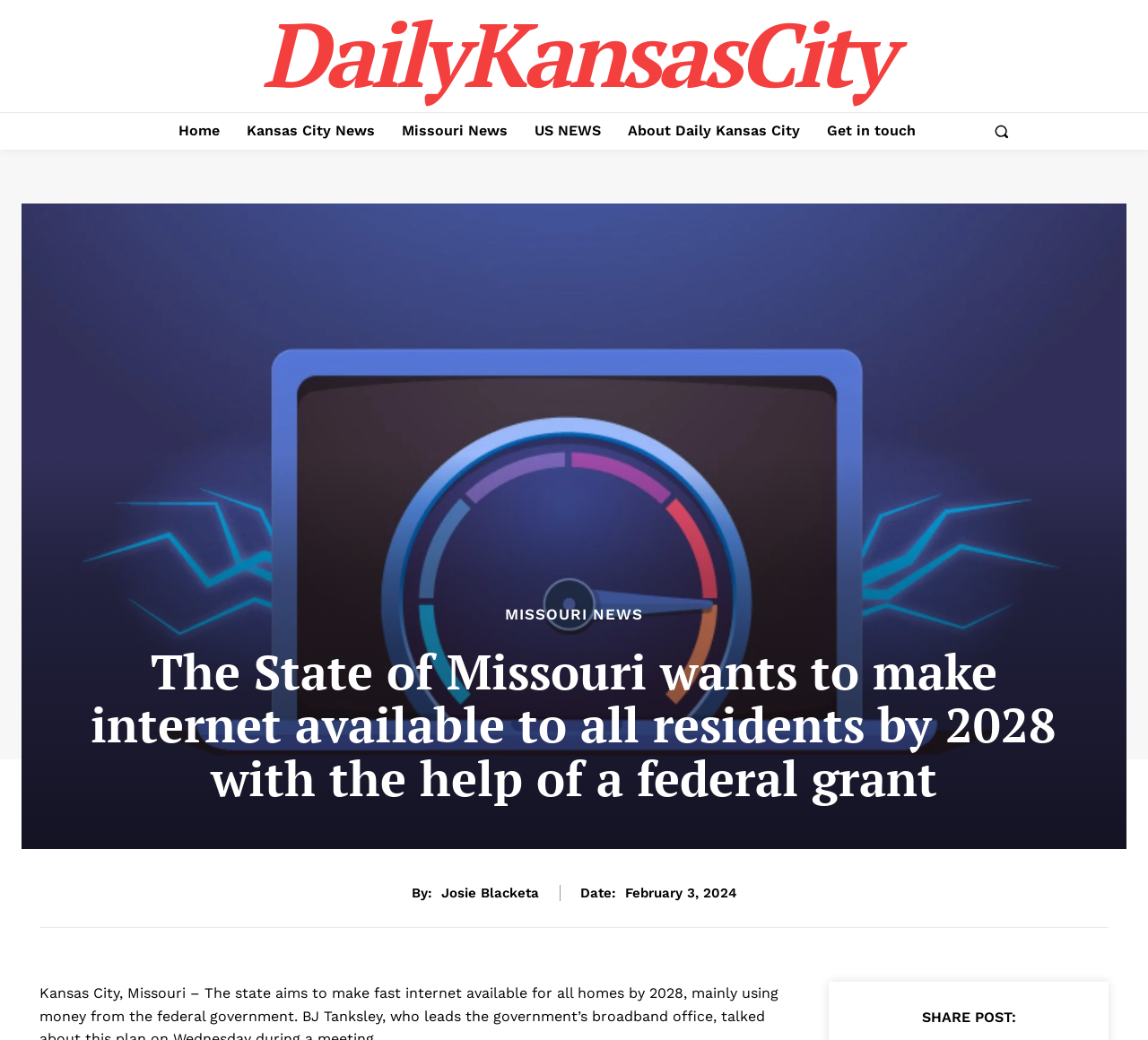Please identify the bounding box coordinates of the element that needs to be clicked to perform the following instruction: "view article by Josie Blacketa".

[0.384, 0.851, 0.469, 0.866]